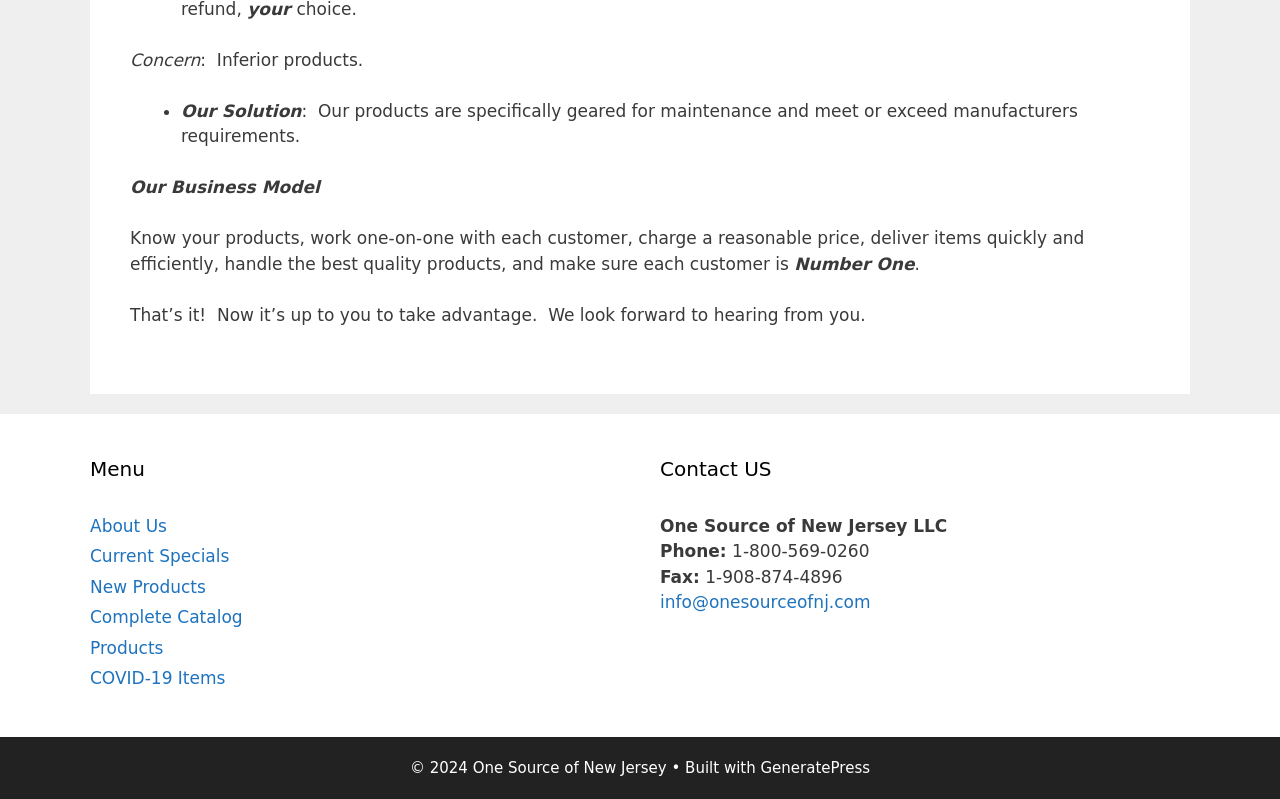Please indicate the bounding box coordinates of the element's region to be clicked to achieve the instruction: "View current specials". Provide the coordinates as four float numbers between 0 and 1, i.e., [left, top, right, bottom].

[0.07, 0.683, 0.179, 0.708]